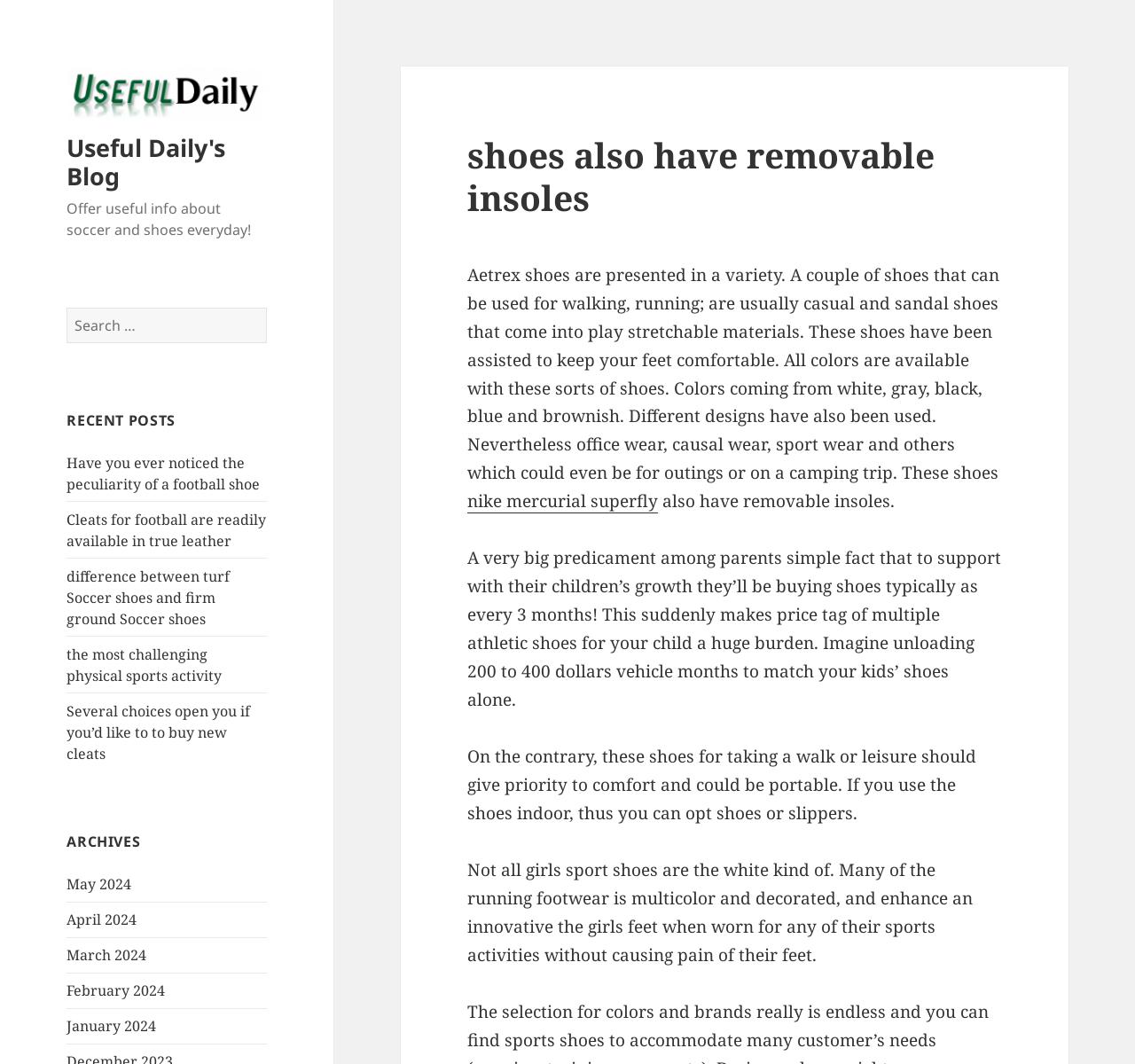Bounding box coordinates are given in the format (top-left x, top-left y, bottom-right x, bottom-right y). All values should be floating point numbers between 0 and 1. Provide the bounding box coordinate for the UI element described as: parent_node: Useful Daily's Blog

[0.059, 0.075, 0.235, 0.097]